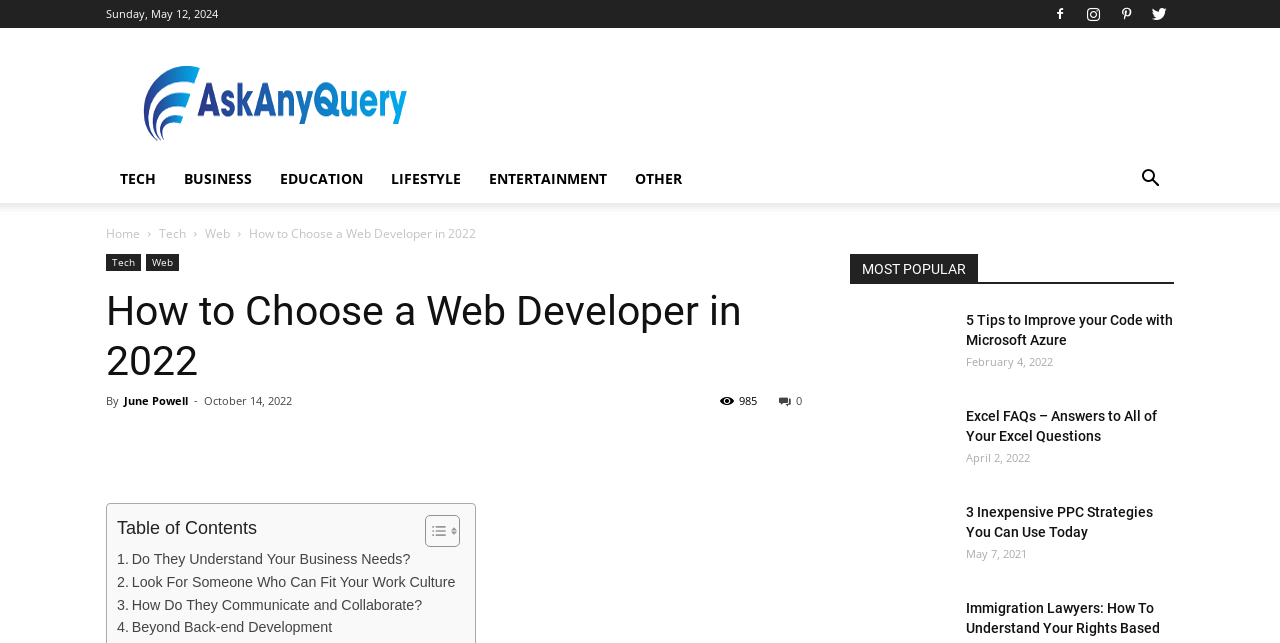What is the title of the article?
Offer a detailed and exhaustive answer to the question.

I found the title of the article by looking at the heading element, which contains the text 'How to Choose a Web Developer in 2022'.